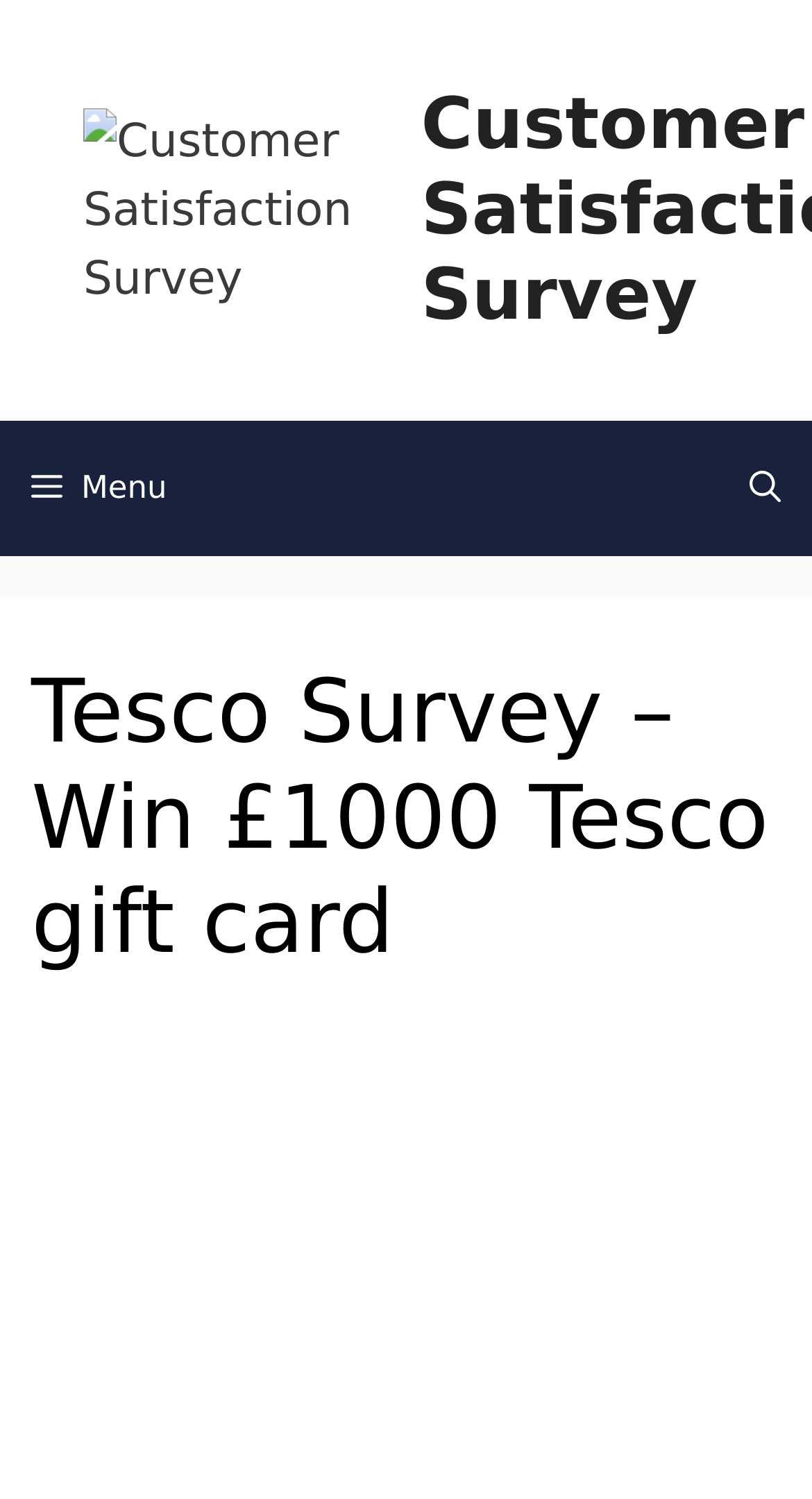Answer in one word or a short phrase: 
Is the menu expanded?

No